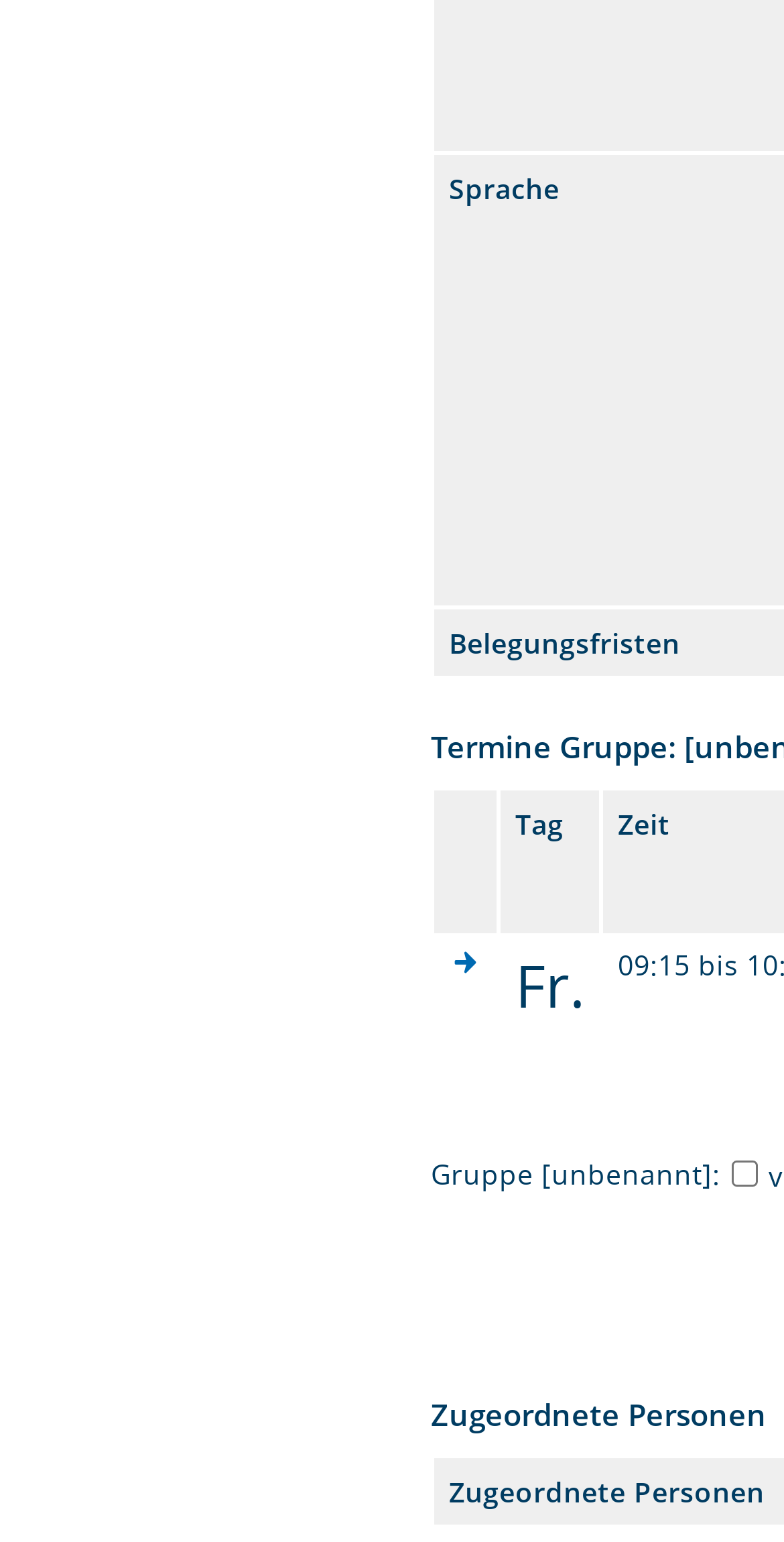What is the text of the first gridcell?
Use the screenshot to answer the question with a single word or phrase.

Einzeltermine anzeigen